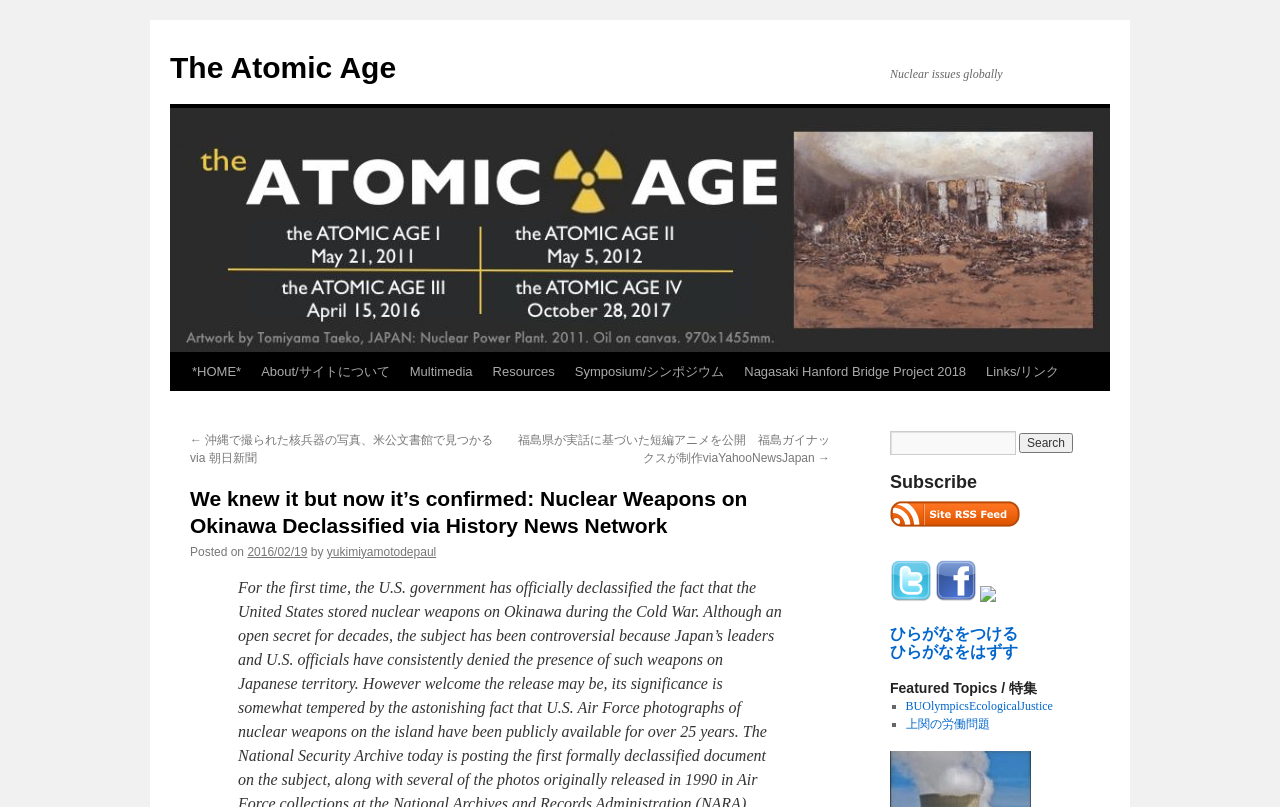Please locate the bounding box coordinates of the element that should be clicked to complete the given instruction: "View Nuclear issues globally".

[0.695, 0.083, 0.783, 0.1]